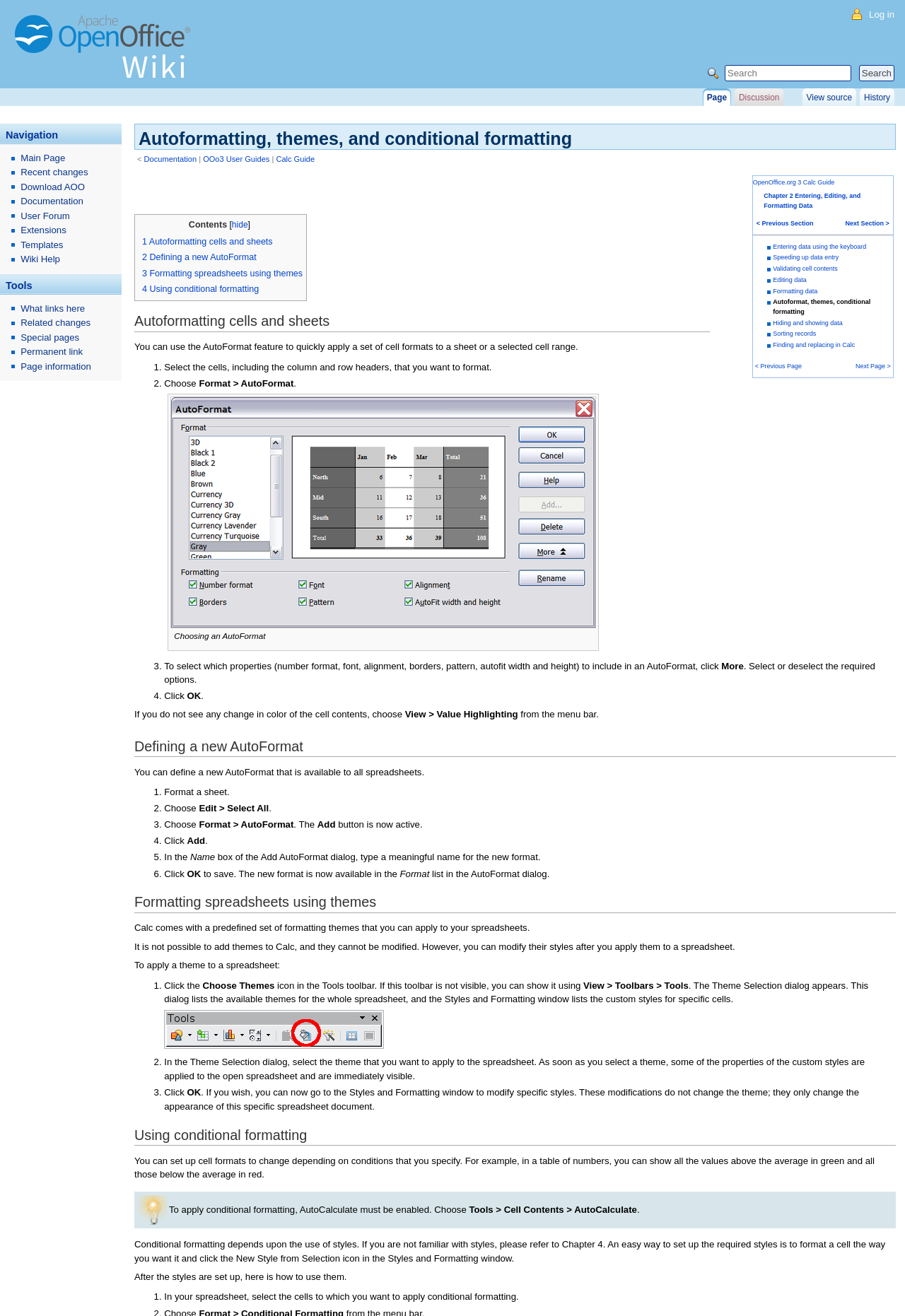Please determine the bounding box coordinates of the element's region to click in order to carry out the following instruction: "Go to 'OOo3 User Guides'". The coordinates should be four float numbers between 0 and 1, i.e., [left, top, right, bottom].

[0.224, 0.117, 0.298, 0.124]